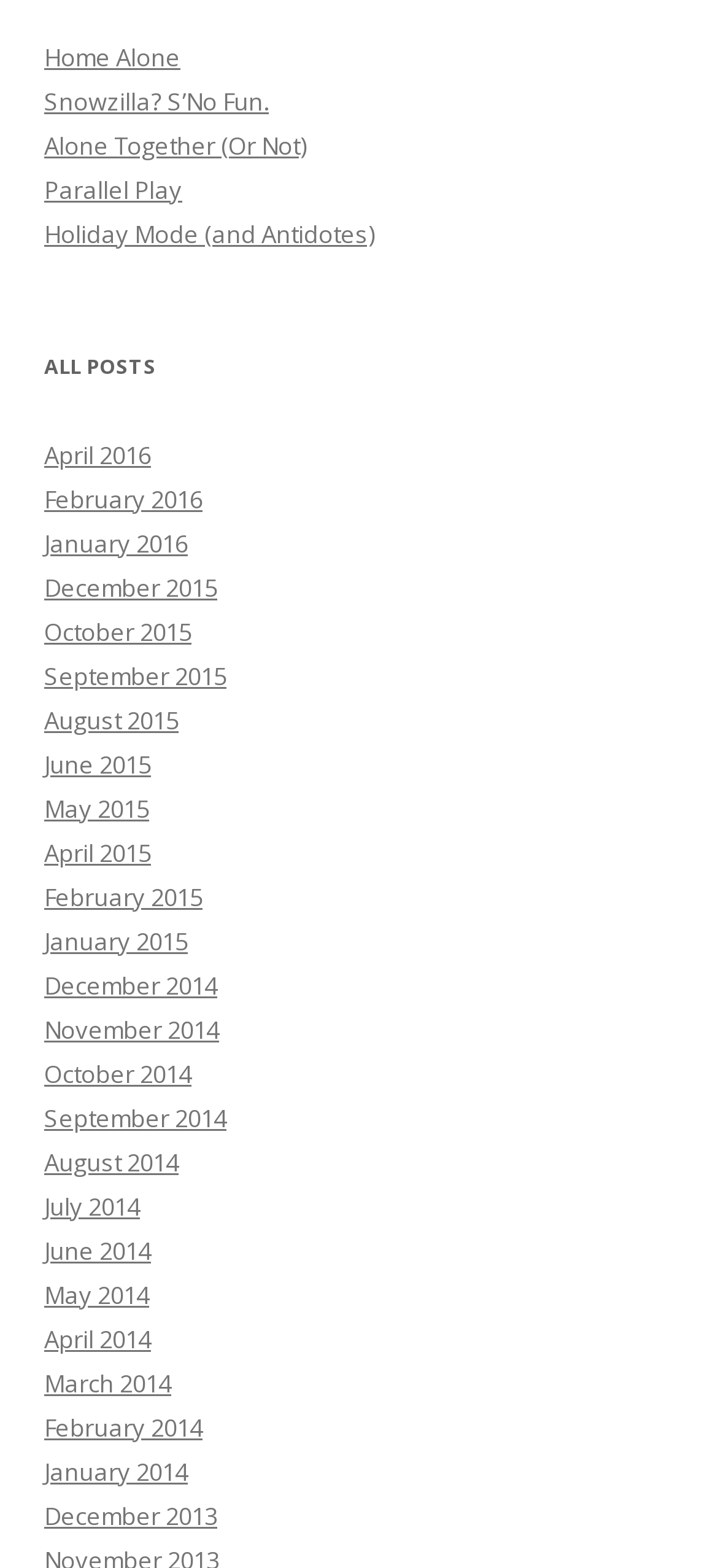Please identify the bounding box coordinates of the area I need to click to accomplish the following instruction: "Go to the 'ALL POSTS' section".

[0.062, 0.219, 0.938, 0.248]